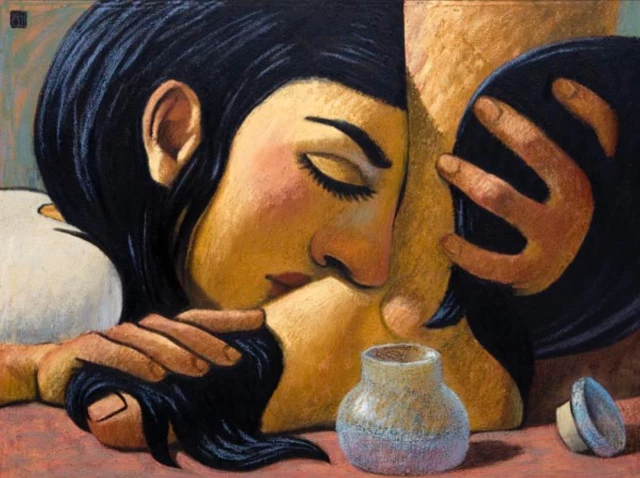Describe every important feature and element in the image comprehensively.

This evocative image captures a deeply intimate moment, illustrating a woman laying her head against an arm, as her eyes gently close in a display of tenderness and vulnerability. The subtle play of light and shadow accentuates her serene expression, while her dark hair cascades delicately over the forearm she rests upon. In the foreground, a small, unadorned jar and a lid suggest a significant act of anointing, resonating with themes of devotion and love. The artwork reflects the profound narrative found in Luke 7:36, where a woman's extravagant worship and boldness during a dinner party challenge societal norms, inviting viewers to contemplate the significance of humility and love in a world often rigid with expectation.